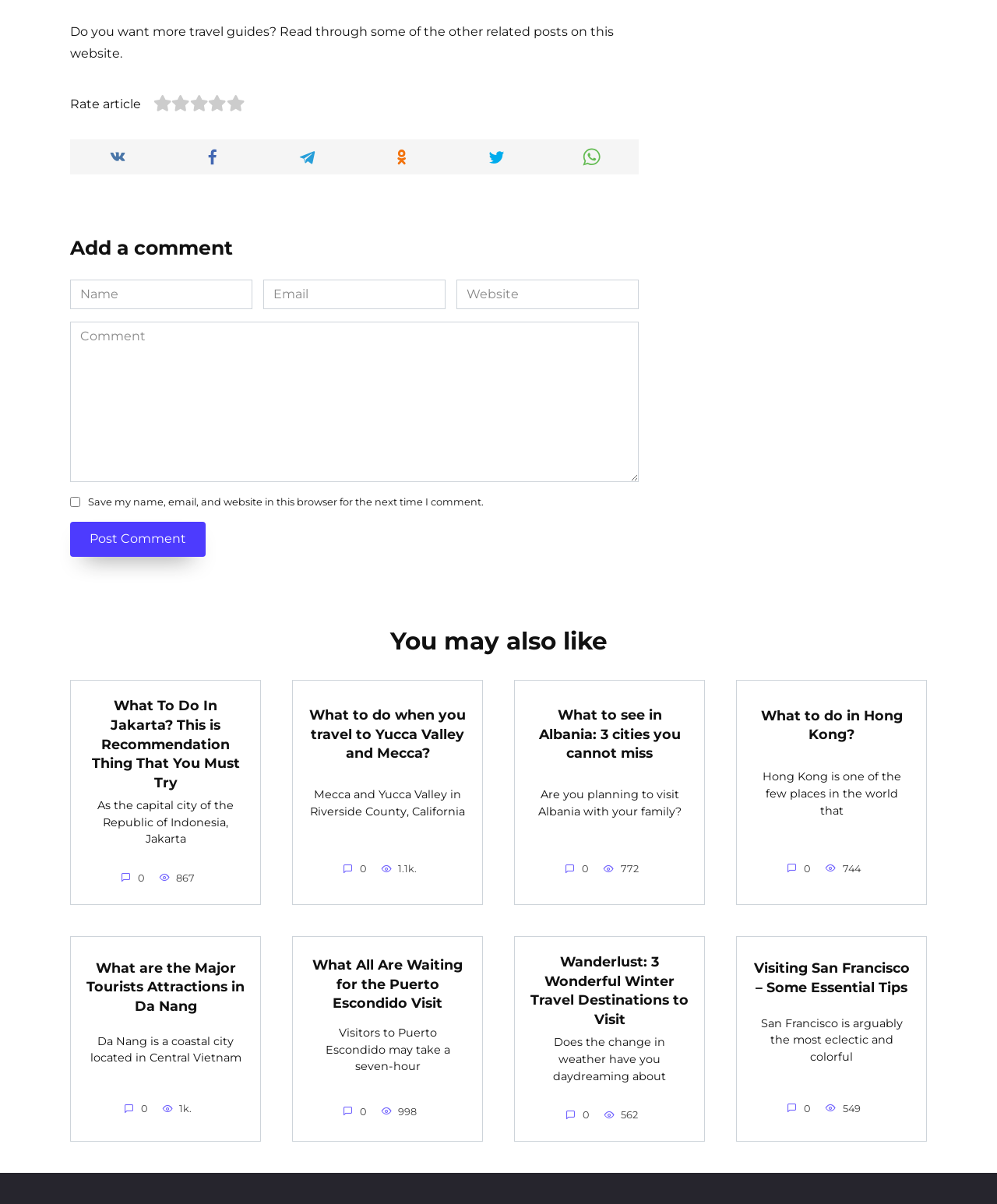What is the purpose of the checkbox labeled 'Save my name, email, and website in this browser for the next time I comment'?
Utilize the image to construct a detailed and well-explained answer.

The checkbox labeled 'Save my name, email, and website in this browser for the next time I comment' allows users to save their comment information, including their name, email, and website, so that they do not have to re-enter this information the next time they comment on the website.